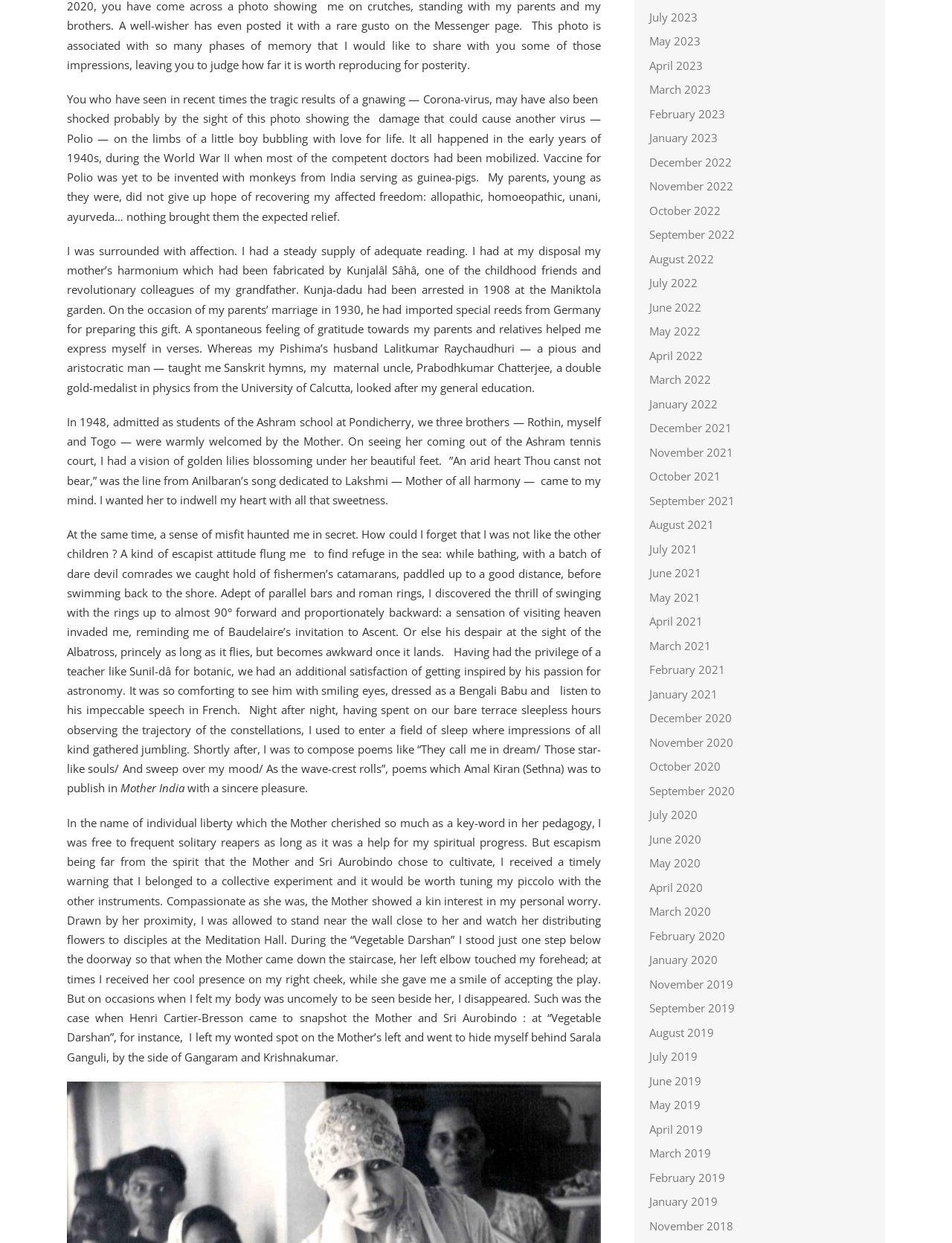Given the element description, predict the bounding box coordinates in the format (top-left x, top-left y, bottom-right x, bottom-right y), using floating point numbers between 0 and 1: October 2020

[0.682, 0.61, 0.757, 0.622]